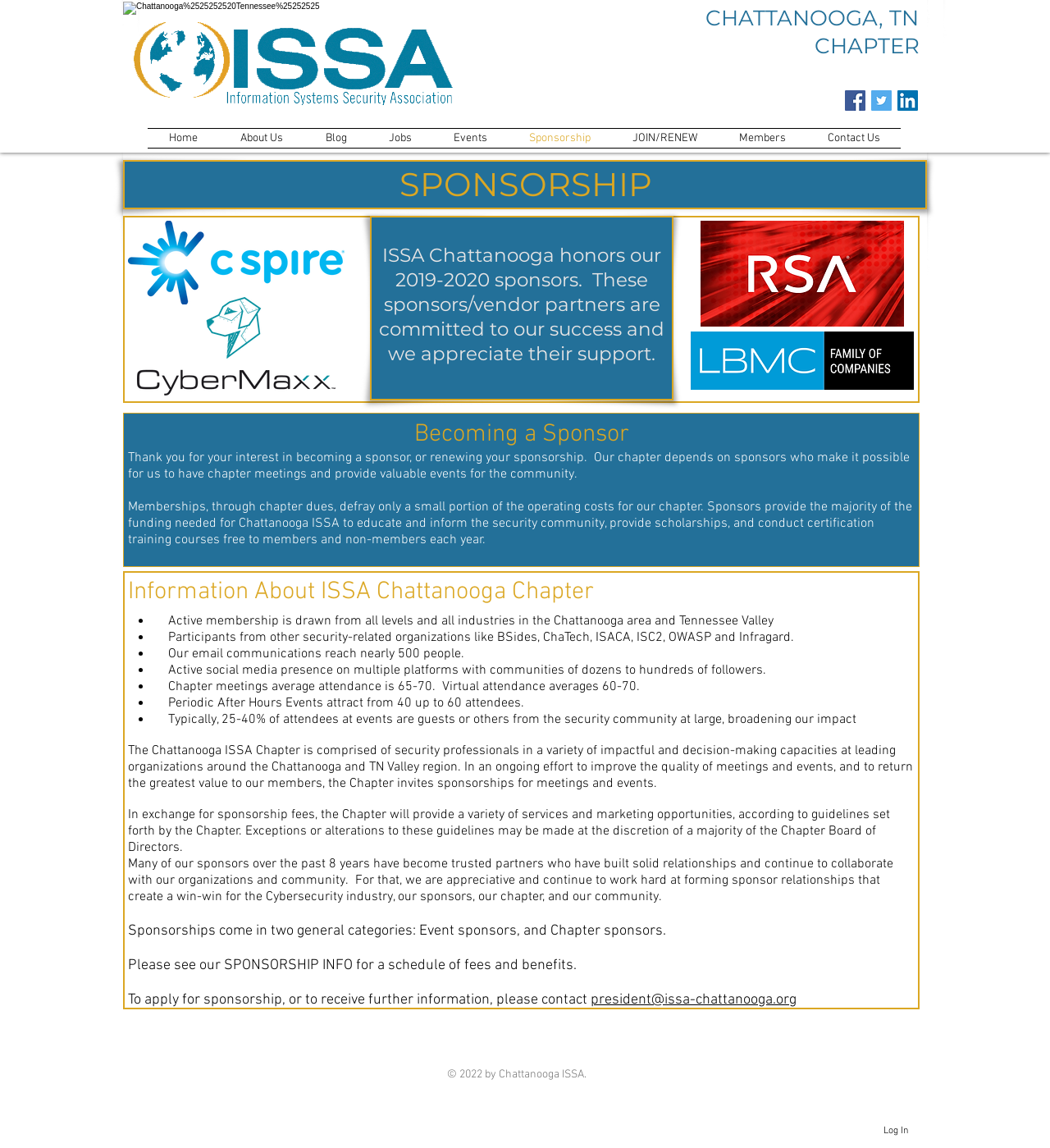Answer the question briefly using a single word or phrase: 
Who should be contacted for sponsorship information?

president@issa-chattanooga.org